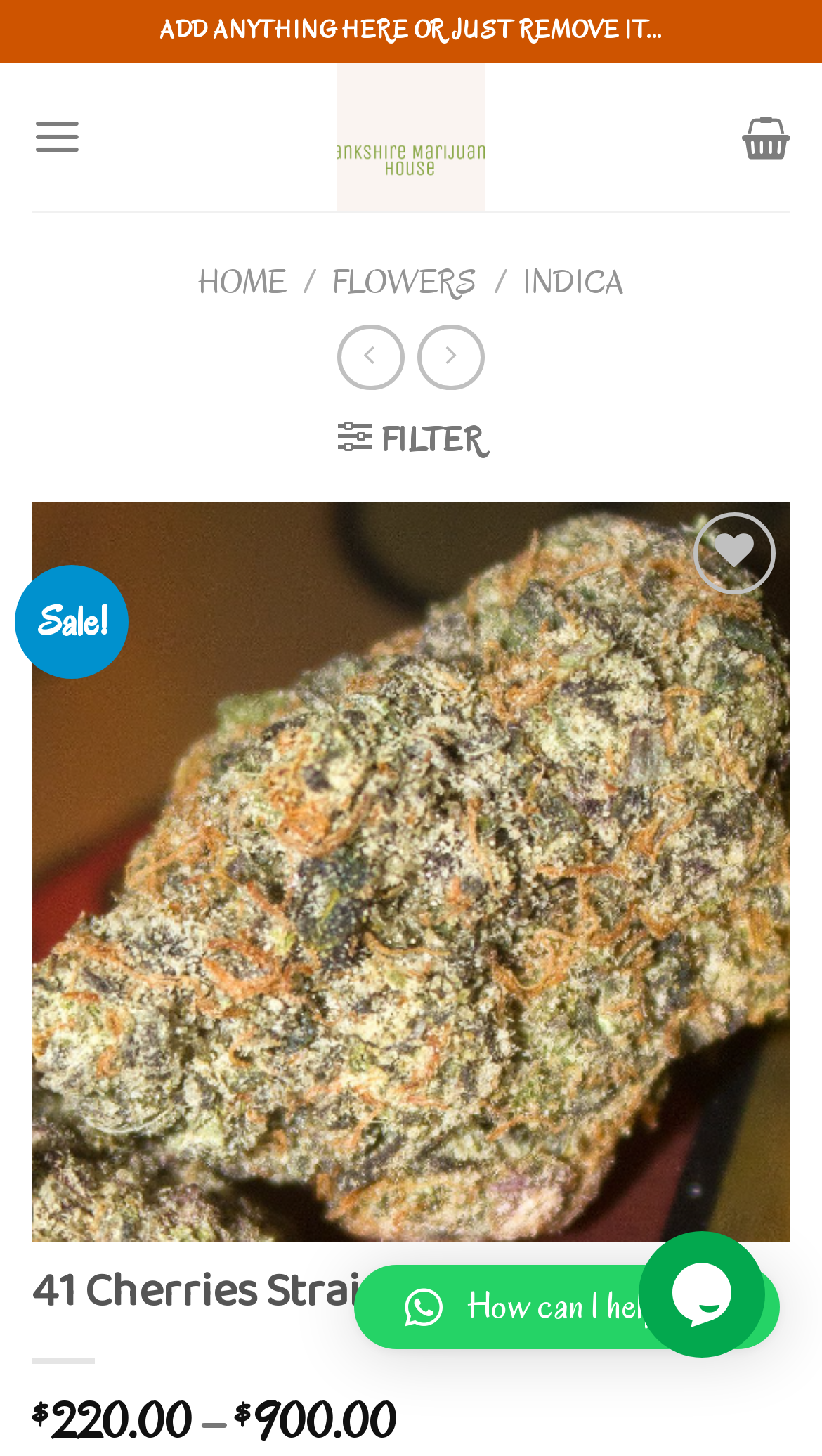Provide a thorough summary of the webpage.

This webpage is about buying the 41 Cherries Strain online from Dankshire Marijuana House. At the top, there is a logo of Dankshire Marijuana House, accompanied by a link to the website's homepage. Below the logo, there is a menu link that expands to reveal the main menu. To the right of the menu link, there is a search icon.

The main navigation menu consists of links to the homepage, flowers, and indica. There are also two icons, one for filtering and another for sorting. Below the navigation menu, there is a table with a "Sale!" label.

The main content of the page is a product description section, which features an image of the 41 Cherries Strain. Above the image, there is a link to add the product to the wishlist. Below the image, there are buttons to navigate to the previous or next product, although they are currently disabled.

The product information section displays the product name, "41 Cherries Strain", in a heading. Below the heading, there is a price range displayed, from $220.00 to $900.00.

At the bottom of the page, there is a chat widget iframe, accompanied by a button that says "How can I help you?"